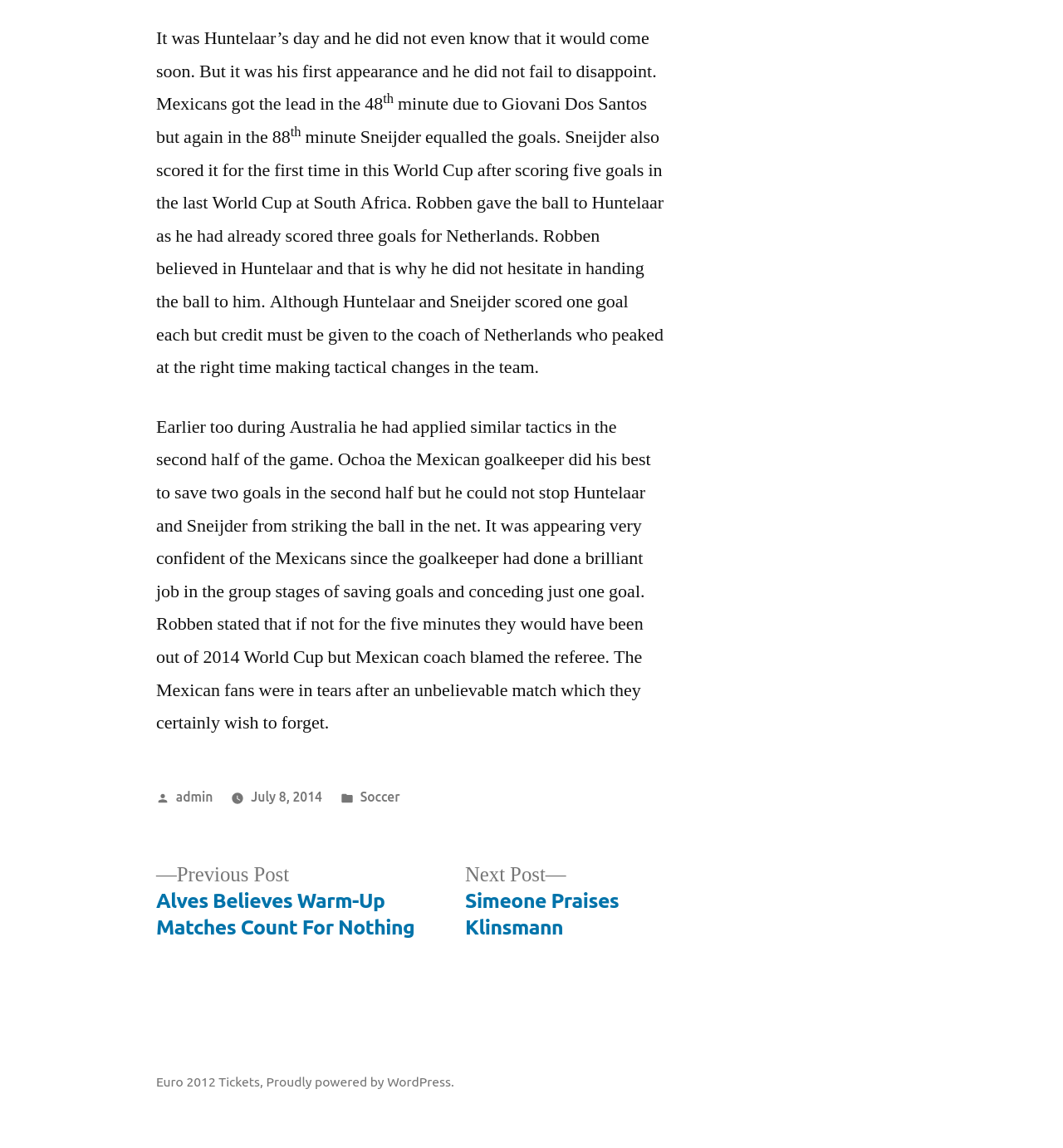Given the description: "Soccer", determine the bounding box coordinates of the UI element. The coordinates should be formatted as four float numbers between 0 and 1, [left, top, right, bottom].

[0.339, 0.687, 0.376, 0.7]